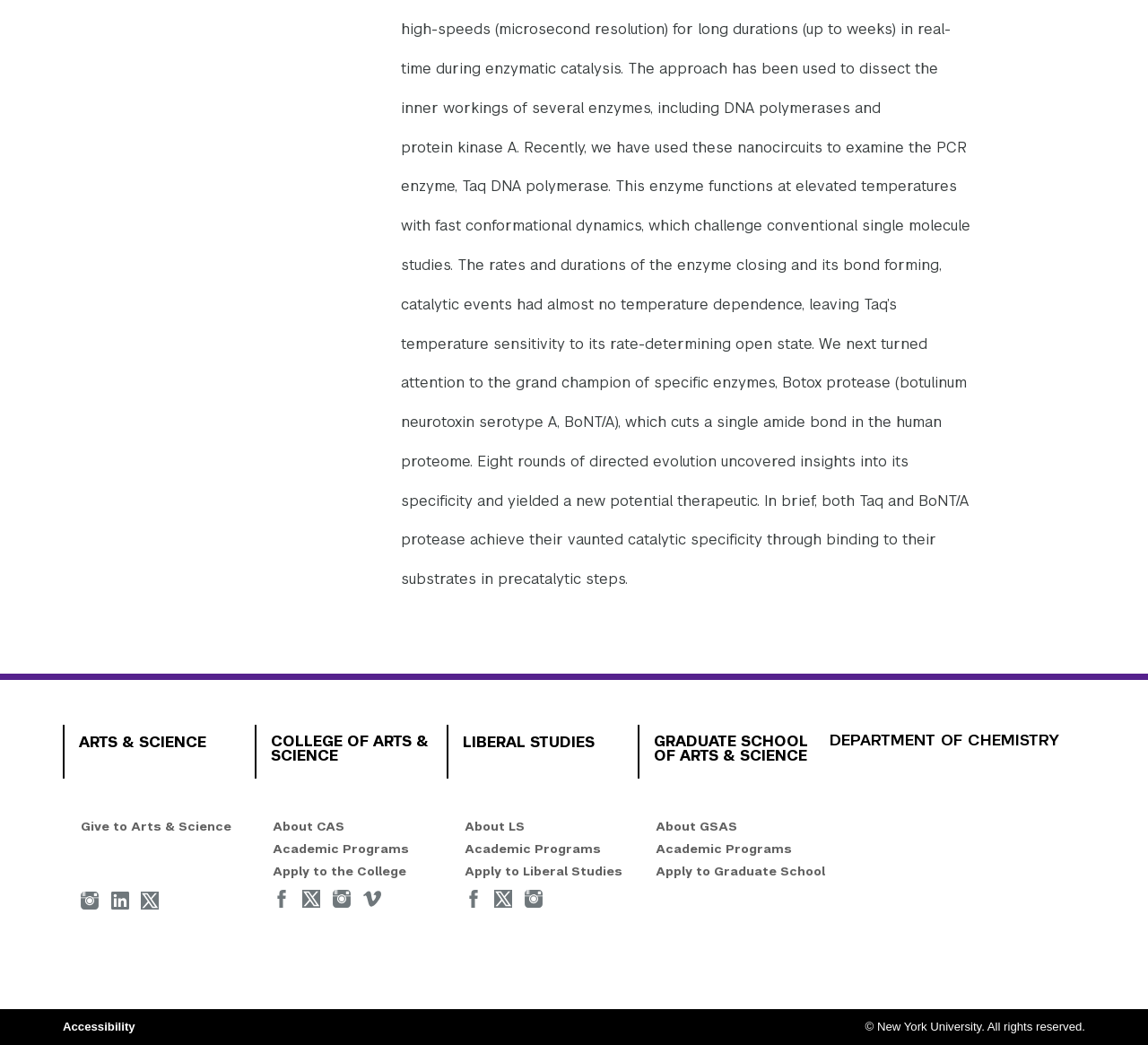Respond to the following query with just one word or a short phrase: 
What is the name of the graduate school?

Graduate School of Arts & Science